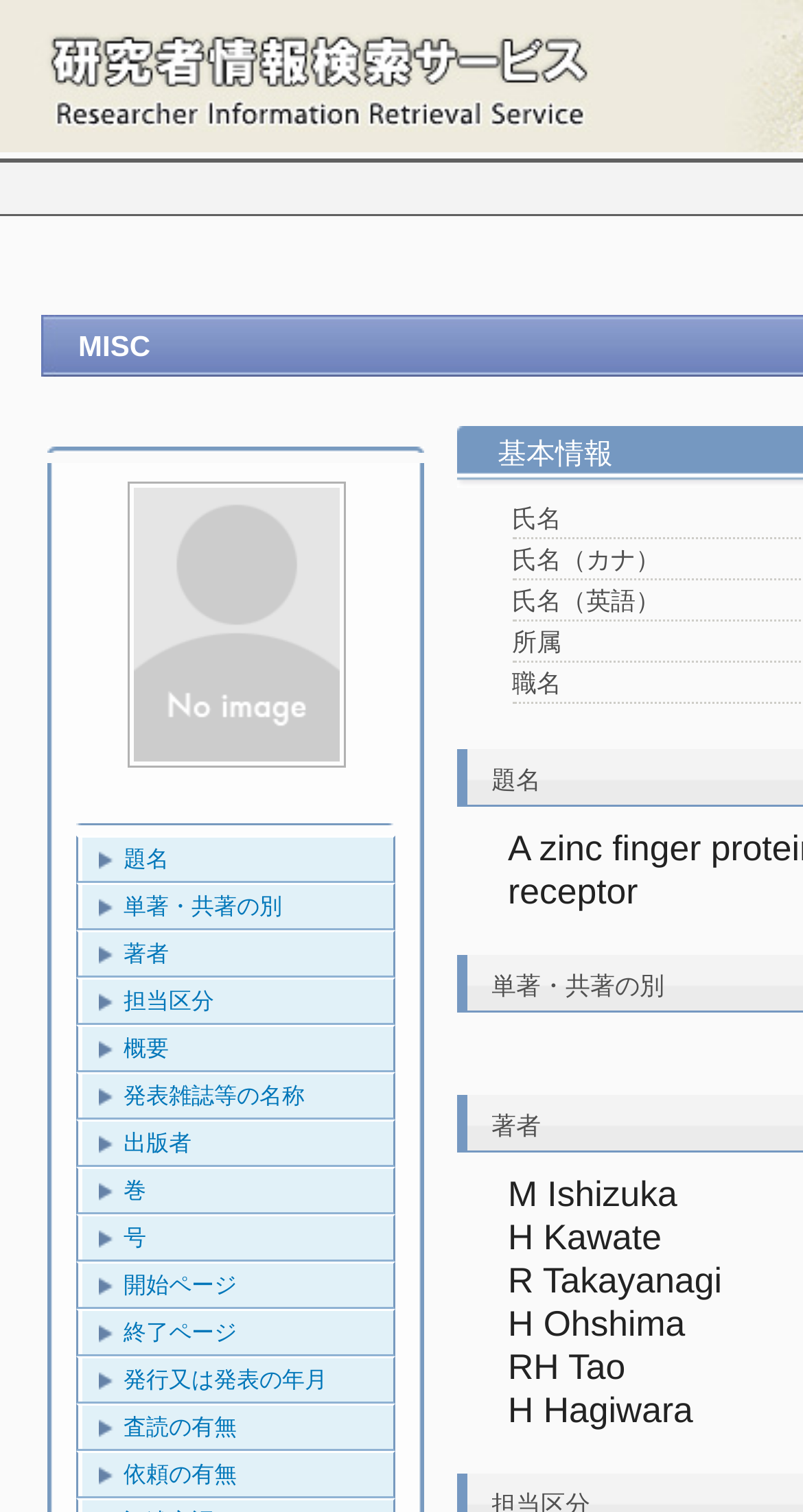What is the label of the first link?
Refer to the screenshot and answer in one word or phrase.

題名